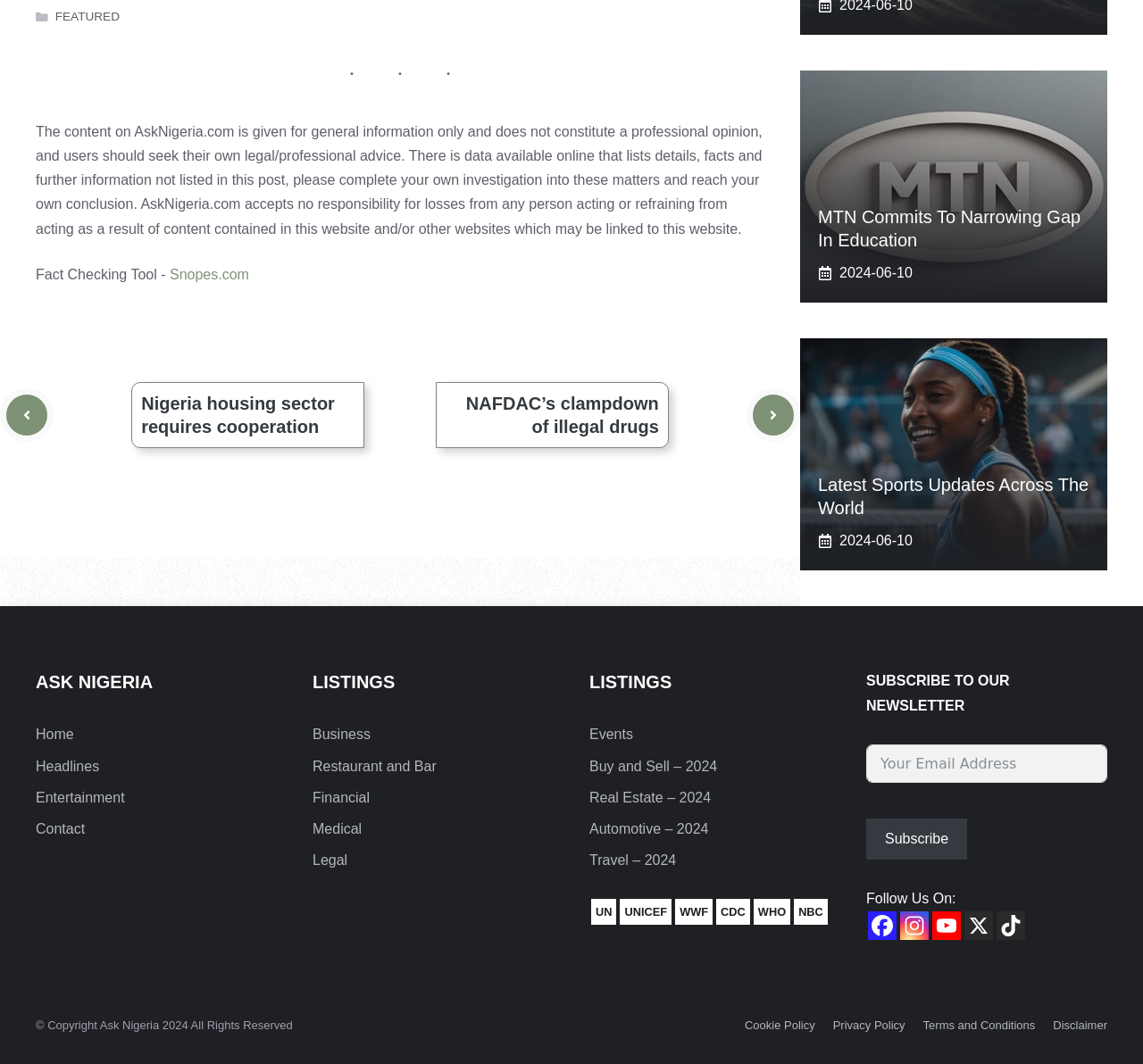Based on what you see in the screenshot, provide a thorough answer to this question: What social media platforms can users follow Ask Nigeria on?

Users can follow Ask Nigeria on various social media platforms, including Facebook, Instagram, Youtube Channel, and TikTok, as indicated by the links provided under the 'Follow Us On:' section.